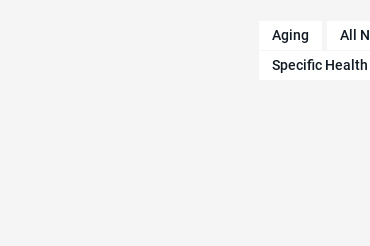List and describe all the prominent features within the image.

The image illustrates a section of a blog post titled "Immune Health: A Brief Overview on the Functions of the Immune System." Featured prominently, this image is part of a broader discussion on topics relating to immune health among other health issues. The layout also includes links to related articles, such as those discussing "Aging" and "Specific Health Concerns and Disease Conditions." This highlights the blog's focus on providing comprehensive health information and insights to its readers, inviting them to explore various aspects of immunity and related health topics further.